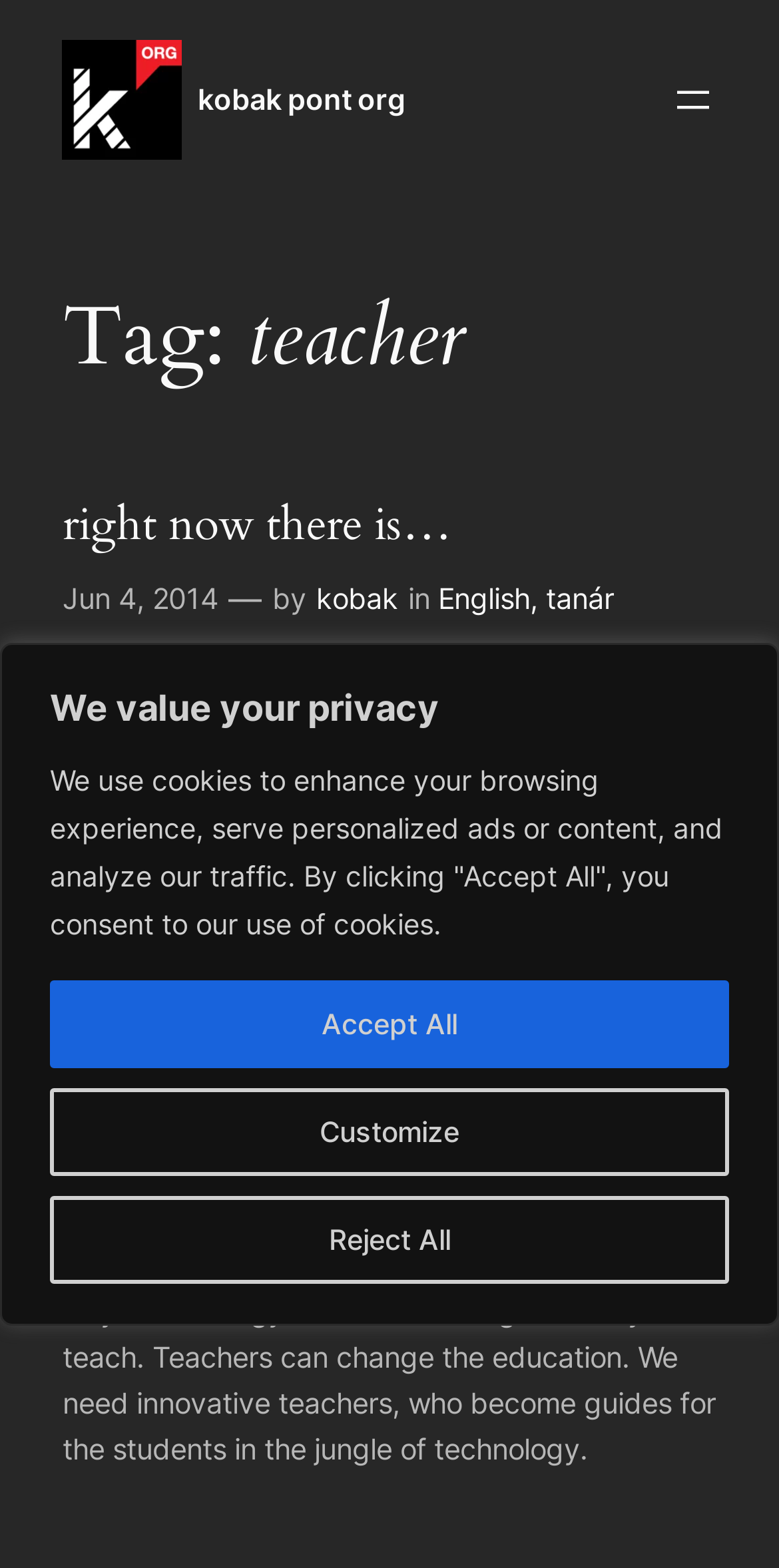Determine the bounding box coordinates for the UI element with the following description: "right now there is…". The coordinates should be four float numbers between 0 and 1, represented as [left, top, right, bottom].

[0.08, 0.318, 0.58, 0.352]